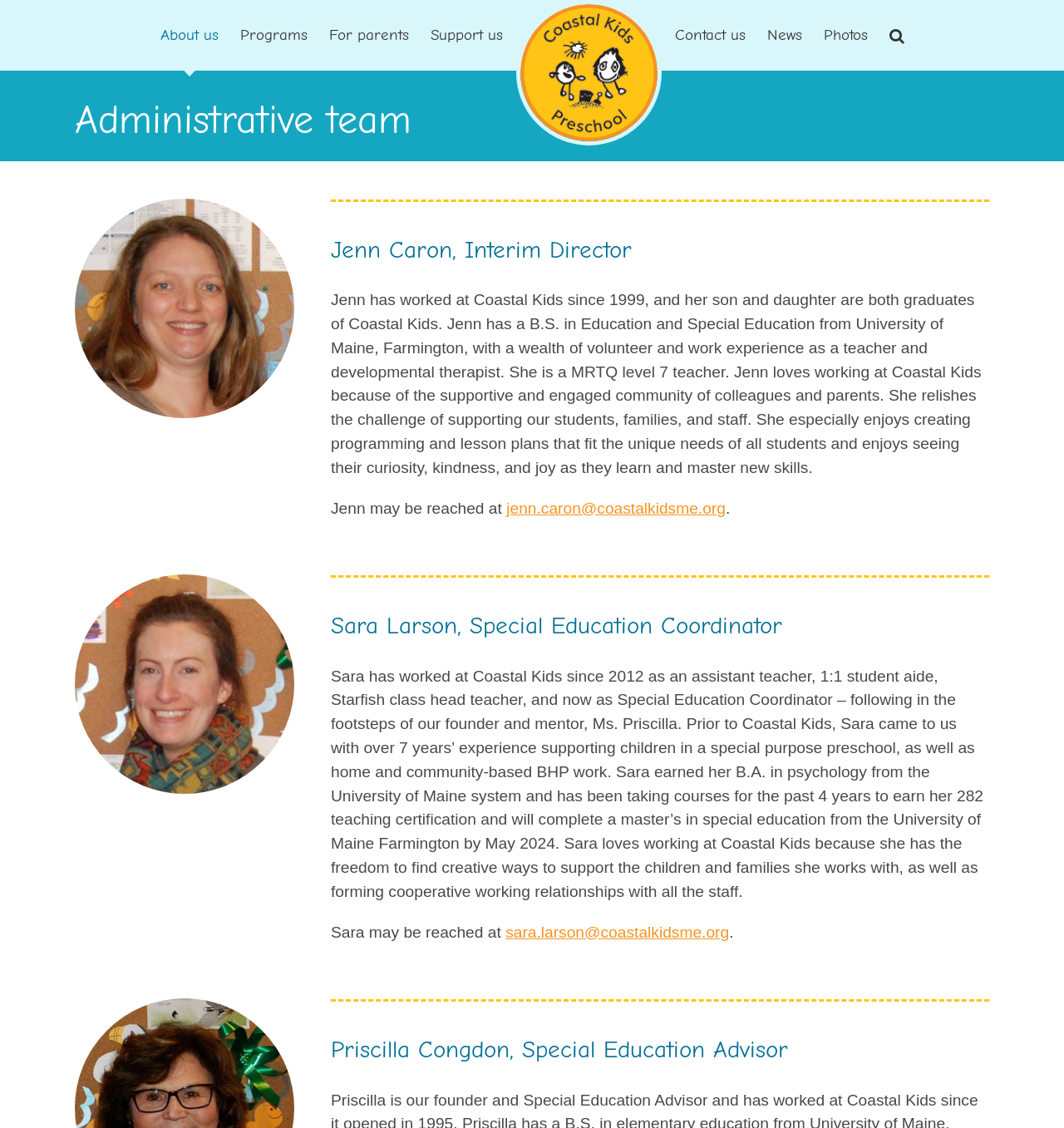Determine the bounding box coordinates in the format (top-left x, top-left y, bottom-right x, bottom-right y). Ensure all values are floating point numbers between 0 and 1. Identify the bounding box of the UI element described by: Programs

[0.225, 0.004, 0.289, 0.059]